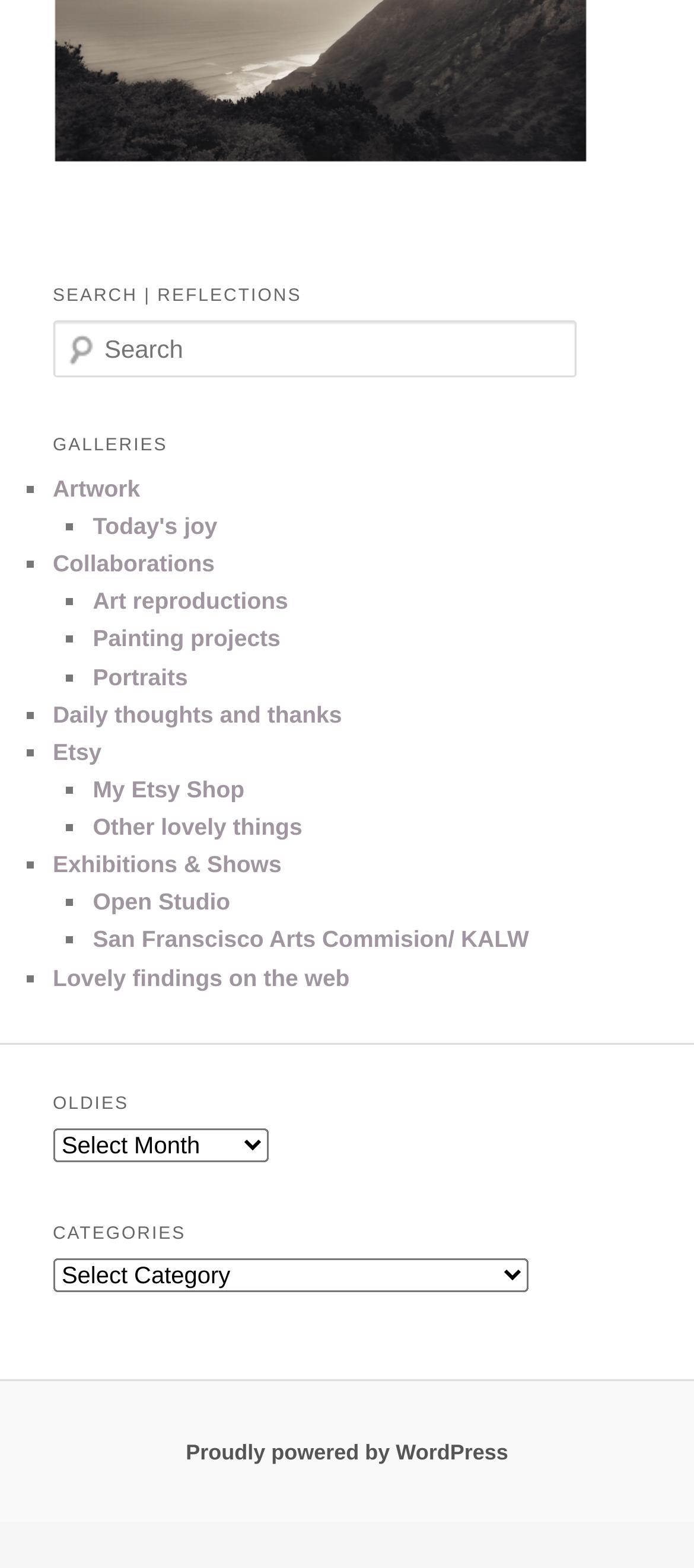Identify the bounding box coordinates of the clickable region to carry out the given instruction: "Search for something".

[0.076, 0.204, 0.832, 0.24]